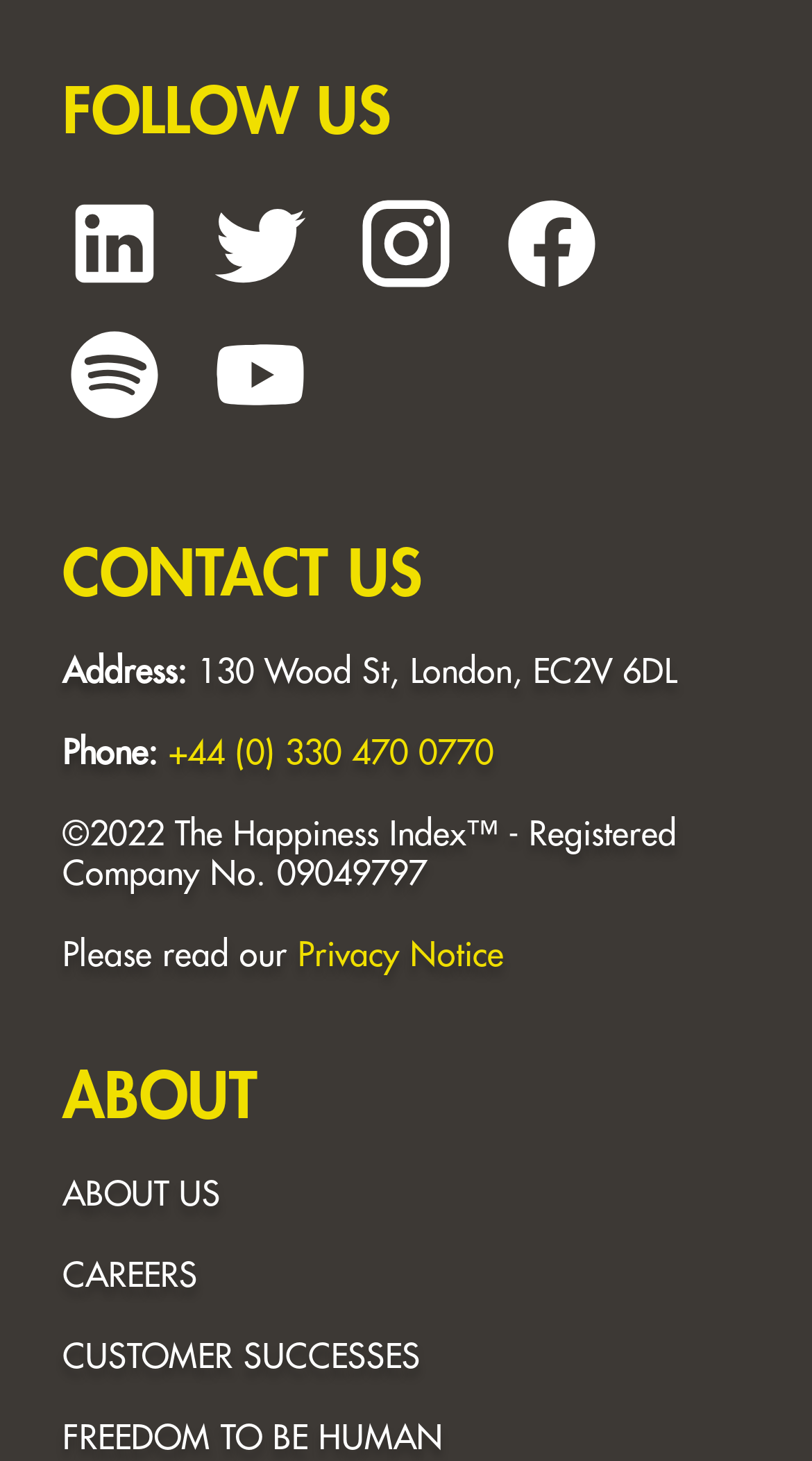Please find the bounding box for the UI element described by: "ABOUT".

[0.077, 0.73, 0.318, 0.772]